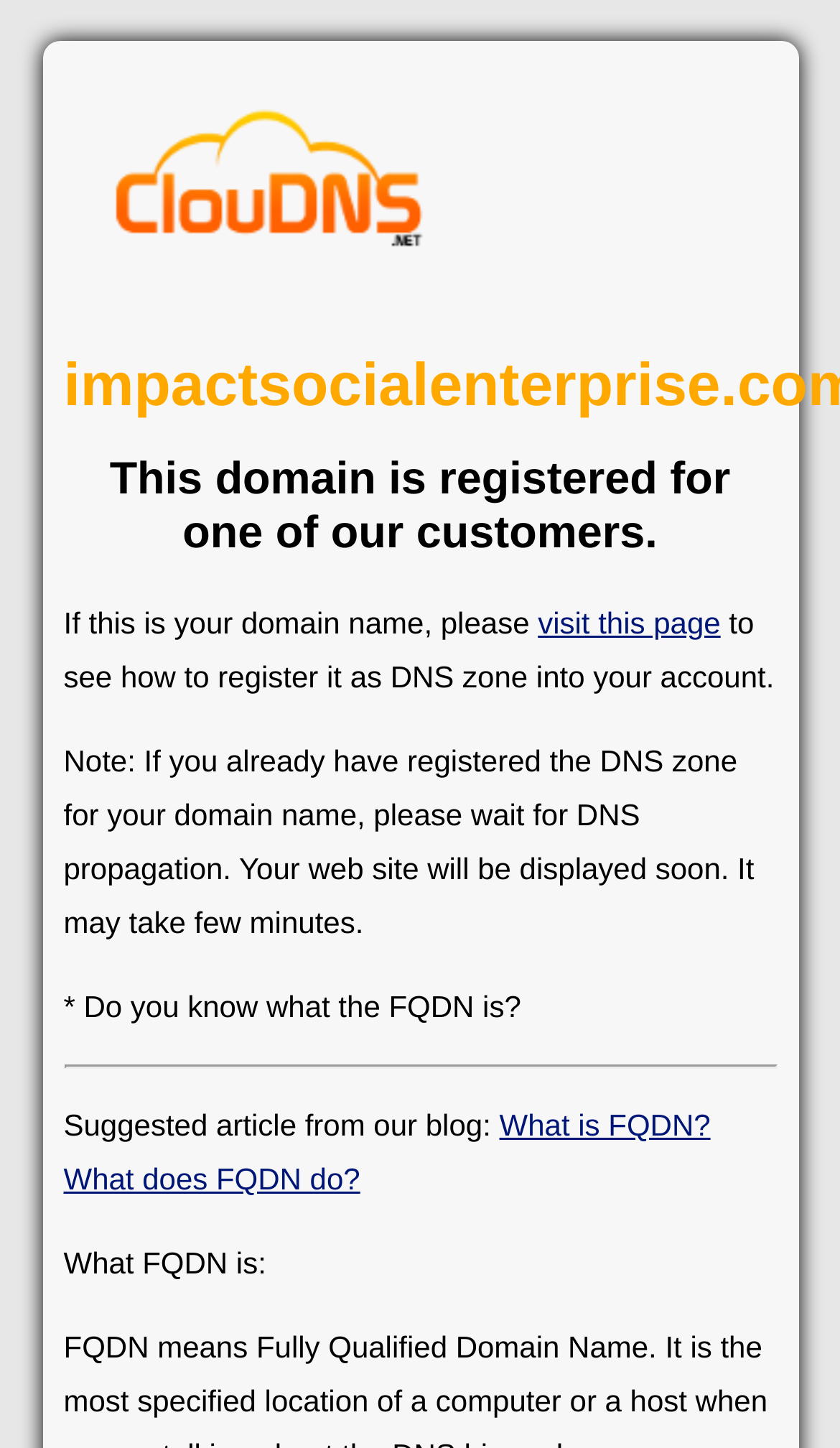What is the domain name registered for?
Analyze the image and provide a thorough answer to the question.

The answer can be found in the second heading element which states 'This domain is registered for one of our customers.'